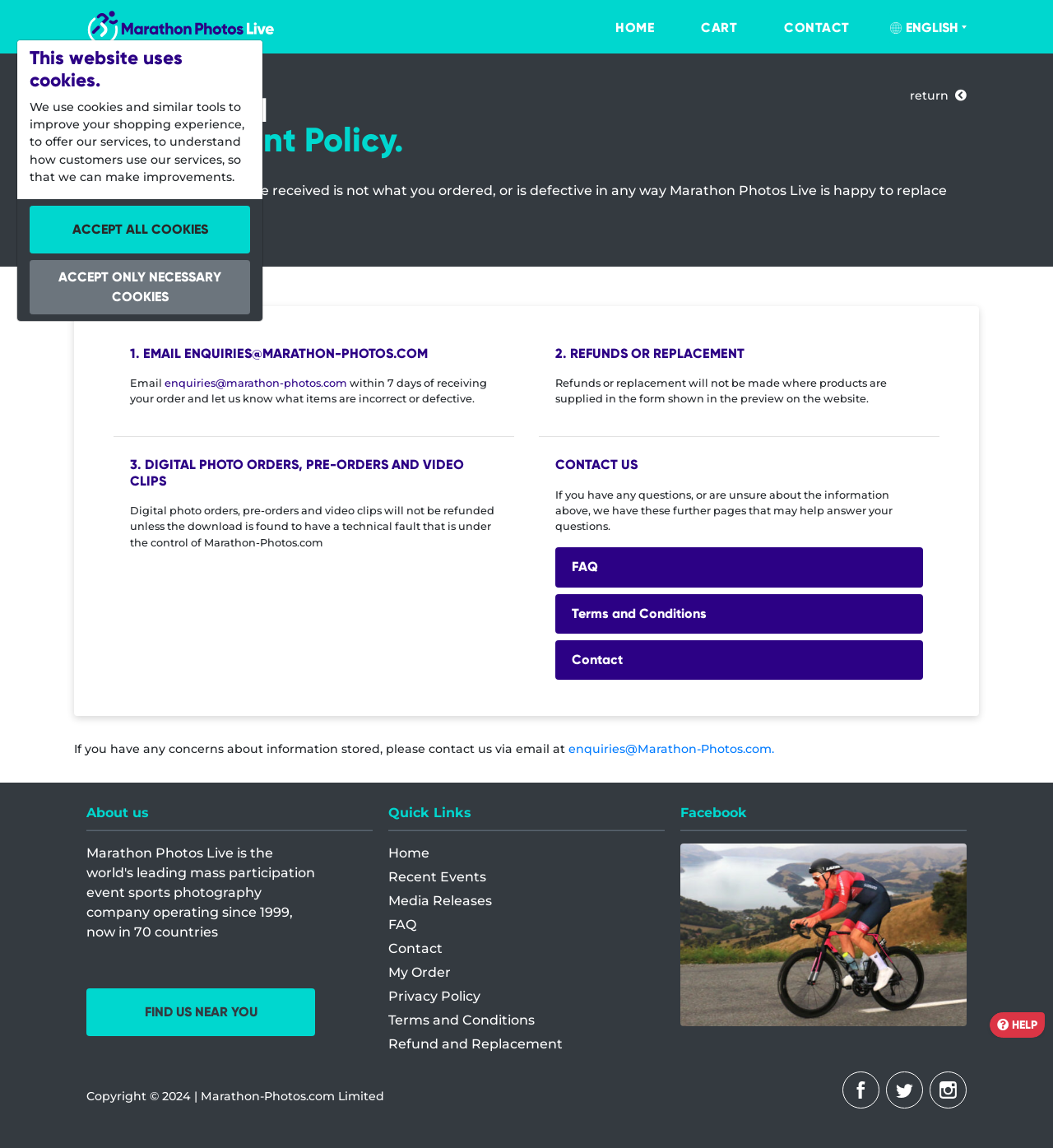Determine the bounding box coordinates of the section to be clicked to follow the instruction: "Click on FAQ". The coordinates should be given as four float numbers between 0 and 1, formatted as [left, top, right, bottom].

[0.527, 0.477, 0.877, 0.512]